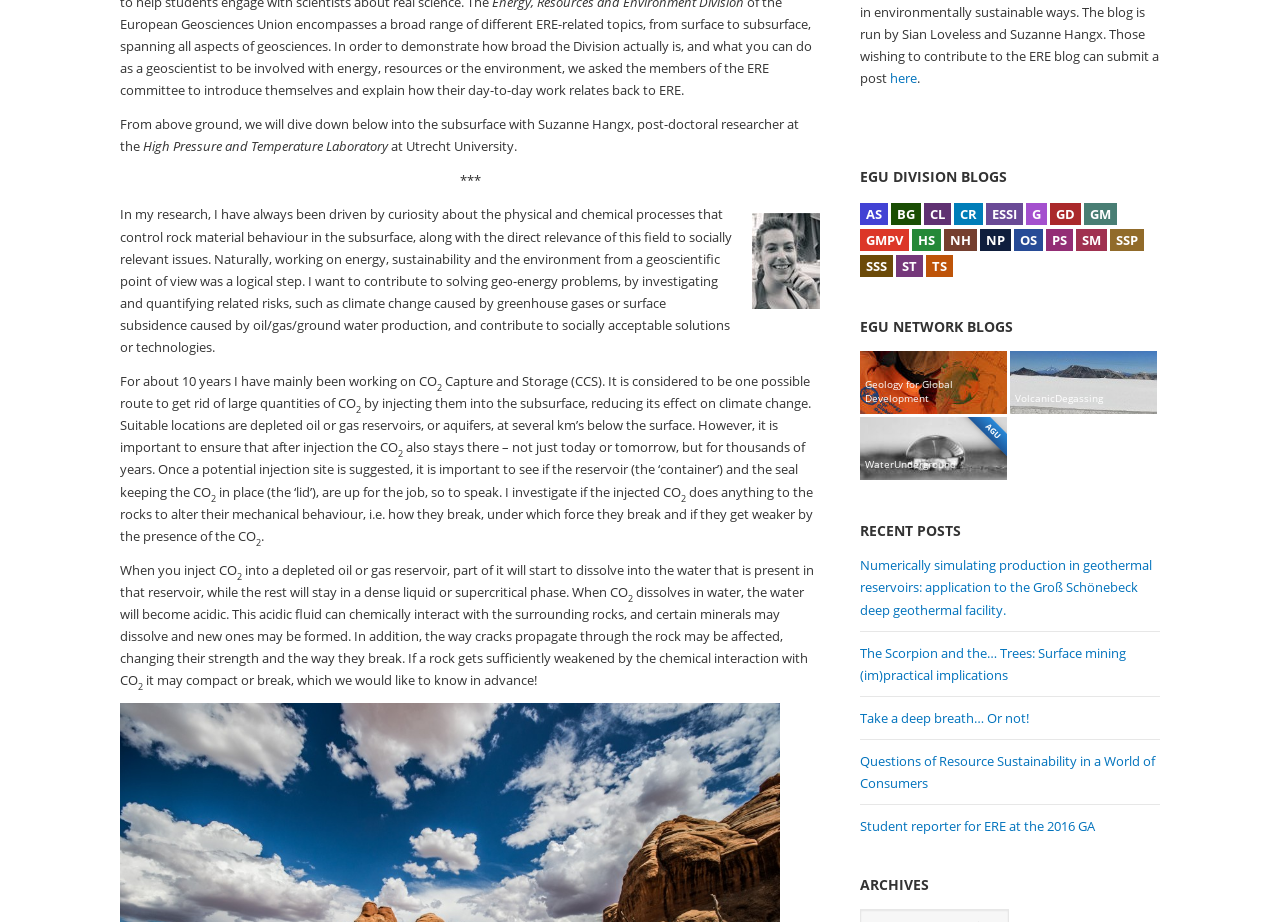Using the element description ST, predict the bounding box coordinates for the UI element. Provide the coordinates in (top-left x, top-left y, bottom-right x, bottom-right y) format with values ranging from 0 to 1.

[0.7, 0.276, 0.721, 0.3]